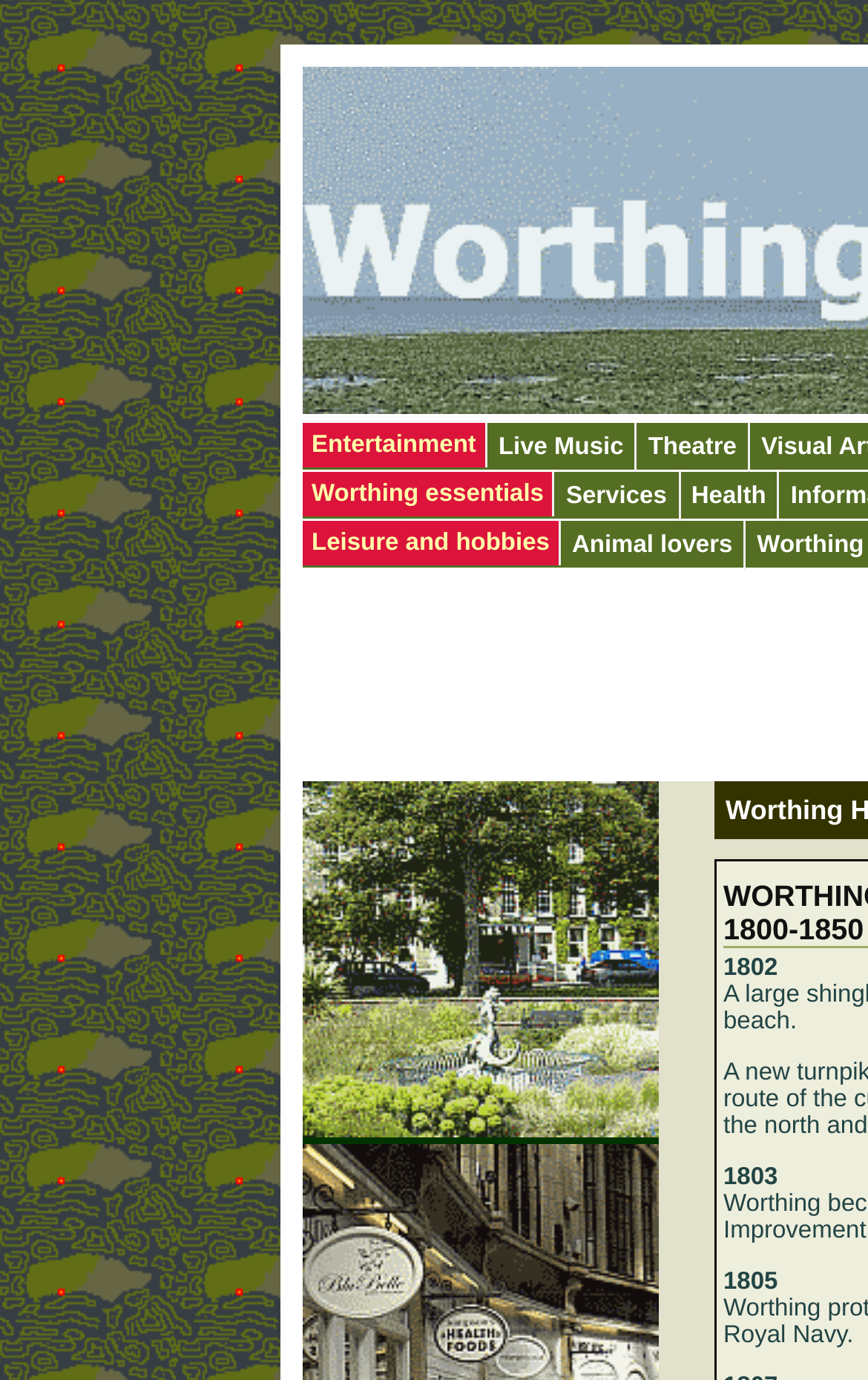Illustrate the webpage thoroughly, mentioning all important details.

The webpage is about Worthing's 19th-century history, specifically focusing on the period between 1800 and 1850. At the top, there are three categories: Entertainment, Worthing essentials, and Leisure and hobbies. Under Entertainment, there are two links: Live Music and Theatre. Under Worthing essentials, there are two links: Services and Health. Under Leisure and hobbies, there is one link: Animal lovers.

Below these categories, there is a large image that takes up a significant portion of the page. To the right of the image, there are three dates listed in chronological order: 1802, 1803, and 1805. These dates are likely important milestones in Worthing's history during the 19th century.